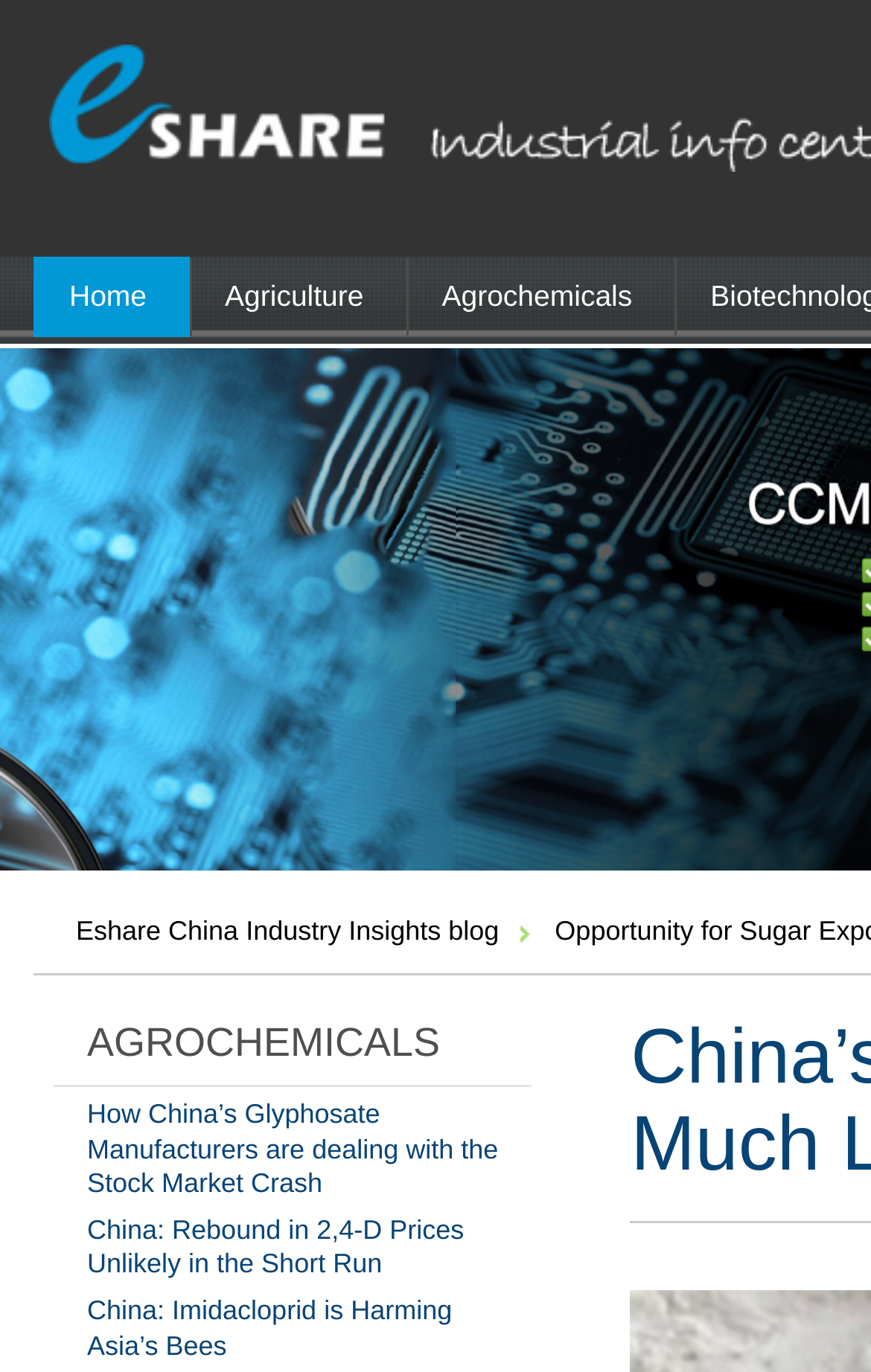Summarize the webpage with intricate details.

The webpage is focused on providing news and insights on China's agriculture, chemicals, and food markets. At the top, there is a navigation menu with links to "Home", "Agriculture", and "Agrochemicals". Below the navigation menu, there is a brief introduction to Eshare, stating that it provides breaking news, in-depth analysis, and market data on various industries in China.

On the left side, there is a link to the "Eshare China Industry Insights blog", which is accompanied by a brief description of Eshare's services. Below this section, there is a heading "AGROCHEMICALS" followed by three news article links. The articles are titled "How China’s Glyphosate Manufacturers are dealing with the Stock Market Crash", "China: Rebound in 2,4-D Prices Unlikely in the Short Run", and "China: Imidacloprid is Harming Asia’s Bees". These articles are stacked vertically, with the first article at the top and the last article at the bottom.